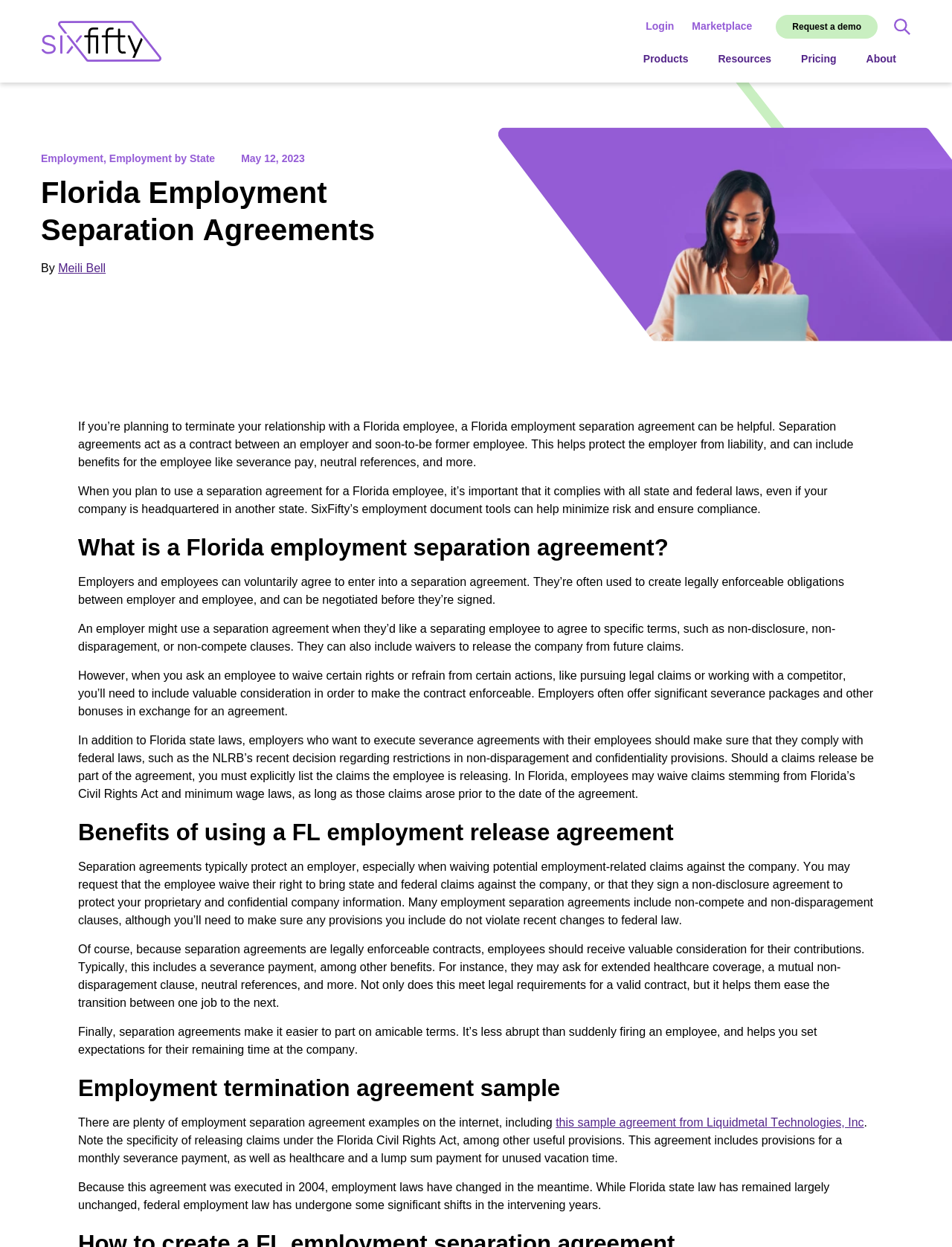Using the image as a reference, answer the following question in as much detail as possible:
Why is valuable consideration necessary in a separation agreement?

According to the webpage, valuable consideration is necessary in a separation agreement to make the contract enforceable. This means that the employer must offer something of value, such as severance pay, in exchange for the employee's agreement to waive certain rights or refrain from certain actions.